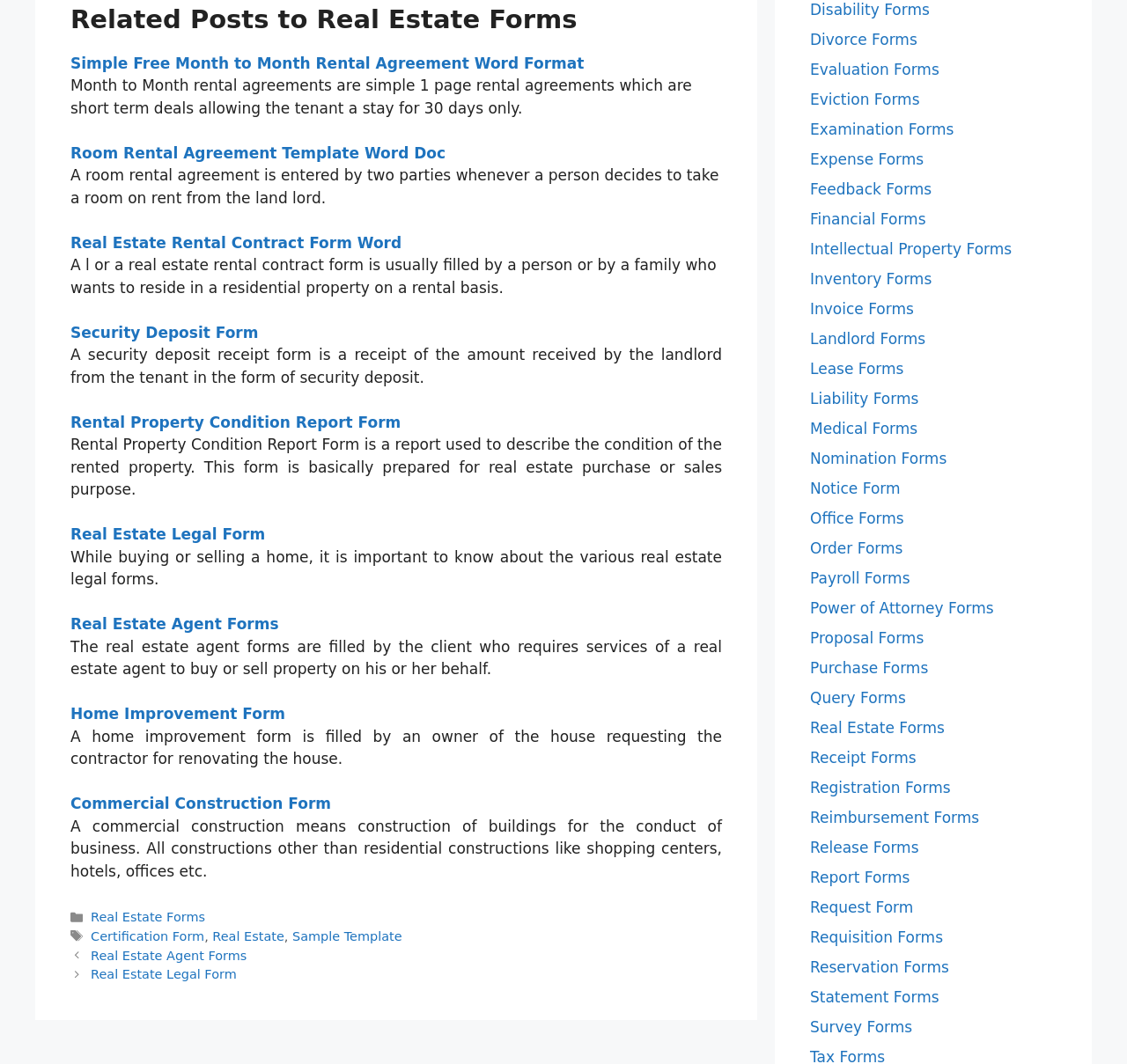Find the bounding box coordinates of the clickable area that will achieve the following instruction: "View the 'Real Estate Forms' category".

[0.081, 0.856, 0.182, 0.869]